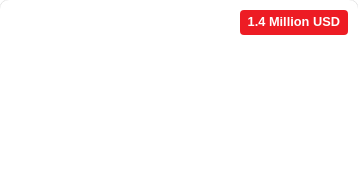Please respond to the question with a concise word or phrase:
What is the price of the villa?

1.4 million USD